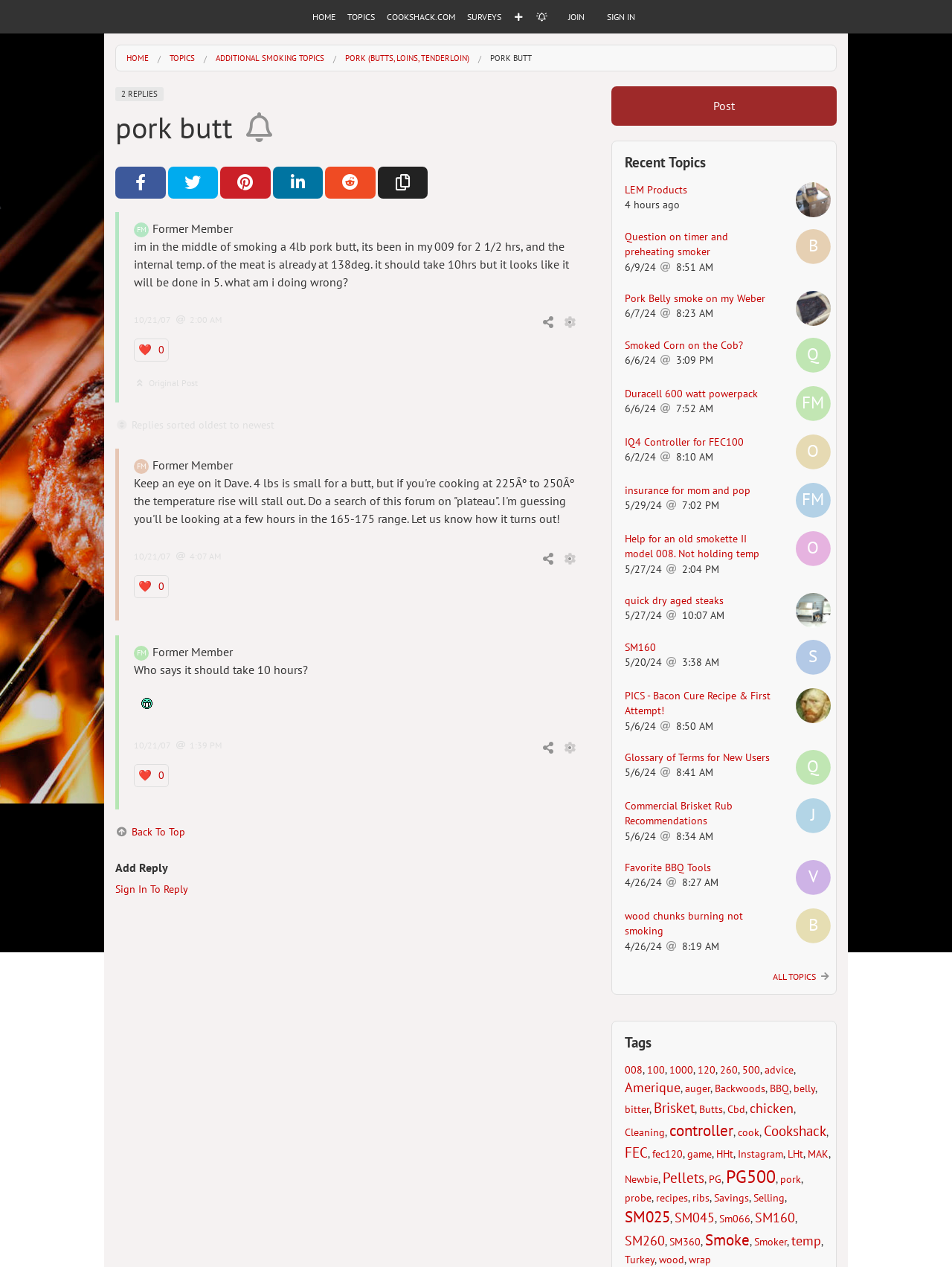Provide a comprehensive description of the webpage.

This webpage appears to be a forum or discussion board focused on smoking and cooking, specifically with a Cookshack smoker. The page has a navigation menu at the top with links to various topics, including "Home", "Topics", "Directory", and "Start Your Smoking Adventure Here". Below the navigation menu, there are multiple sections and links to different subtopics, such as "Pork (Butts, Loins, Tenderloin)", "Brisket", "Ribs (Pork and Beef)", and "Beef".

The main content of the page is a discussion thread about smoking a 4lb pork butt, with the original post describing the current state of the smoking process. There are 2 replies to this topic, and users can follow the topic to be notified about new replies. The page also has social media sharing buttons, allowing users to share the topic on Facebook, Twitter, Pinterest, LinkedIn, and Reddit.

On the right side of the page, there is a section with links to other related topics, such as "Commercial Smokers", "Additional Topics", and "Forum Archives". At the bottom of the page, there is a section with links to "Surveys" and "Post" and "Follow" buttons.